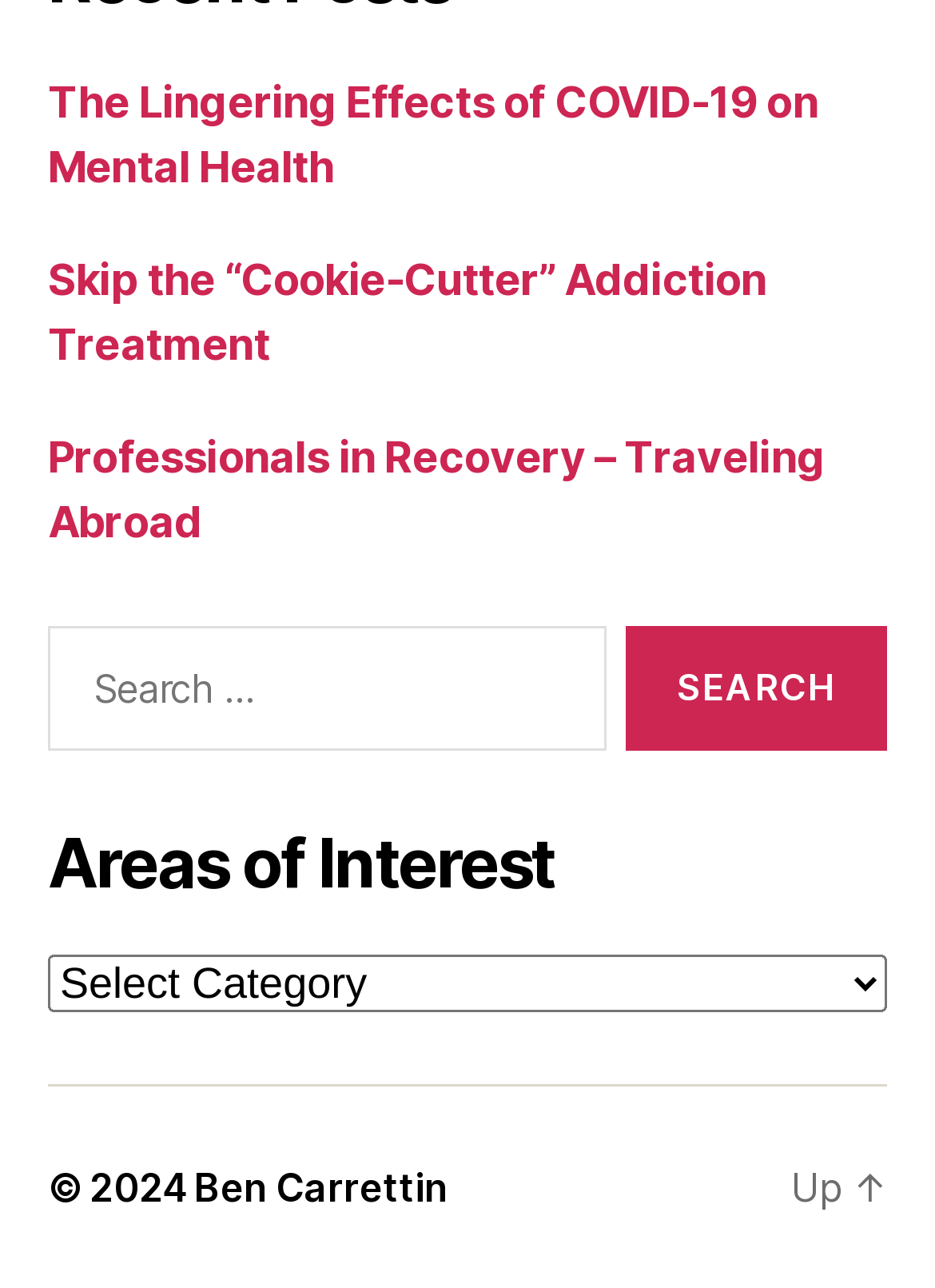Provide a short answer to the following question with just one word or phrase: What is the text on the button next to the search box?

SEARCH